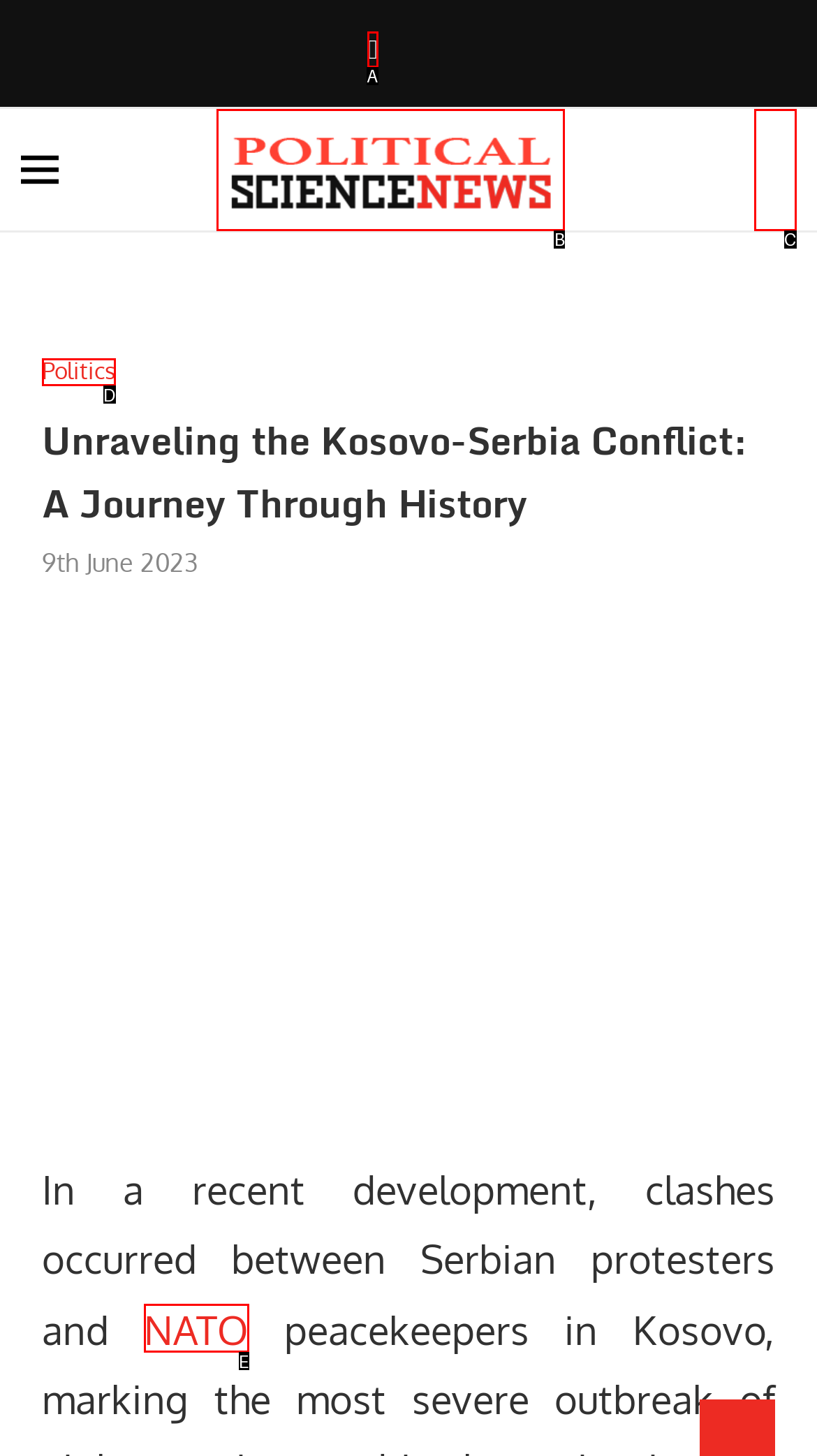Refer to the element description: alt="Politics Science News" and identify the matching HTML element. State your answer with the appropriate letter.

B